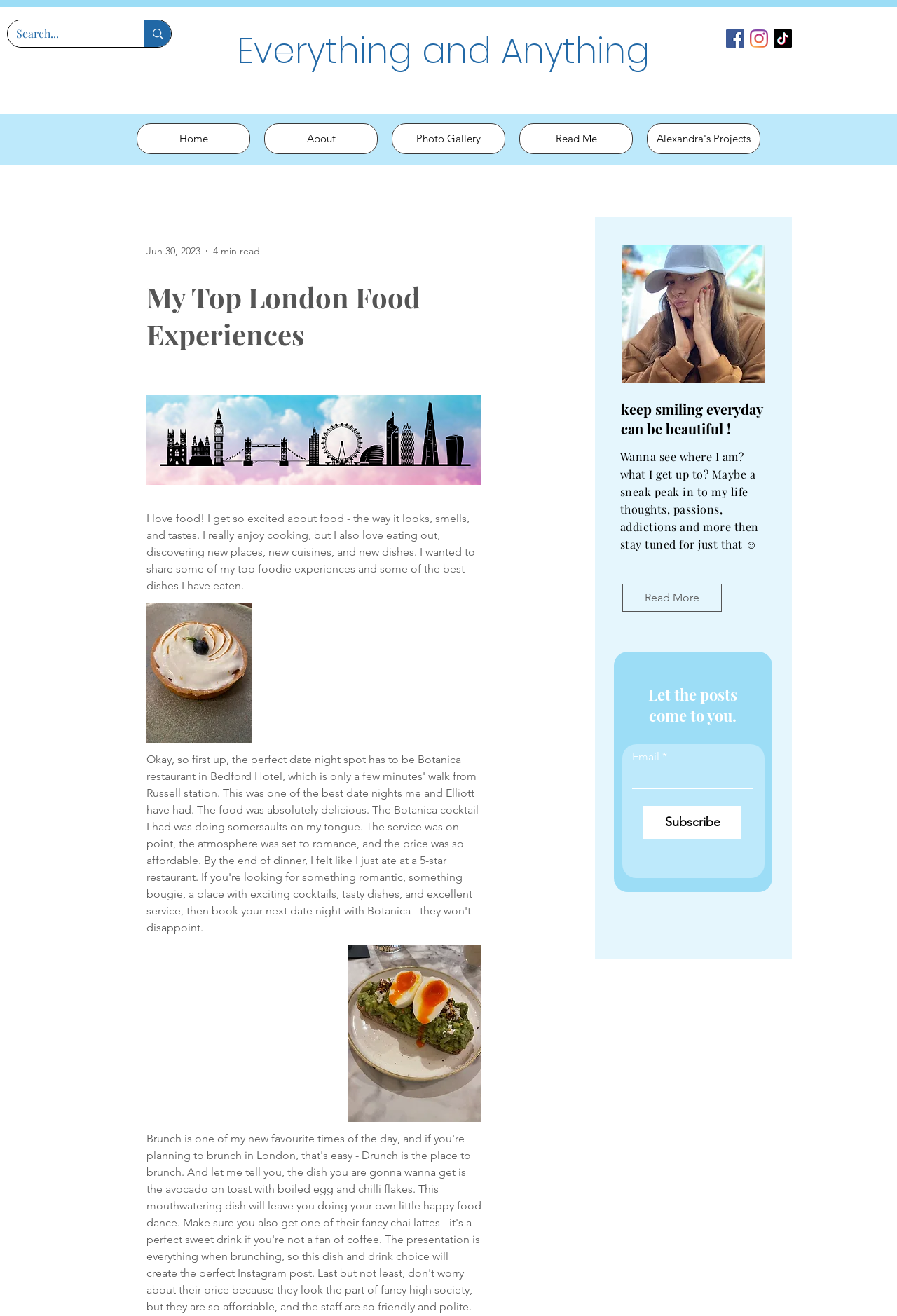Using the format (top-left x, top-left y, bottom-right x, bottom-right y), provide the bounding box coordinates for the described UI element. All values should be floating point numbers between 0 and 1: aria-label="Facebook"

[0.809, 0.022, 0.83, 0.036]